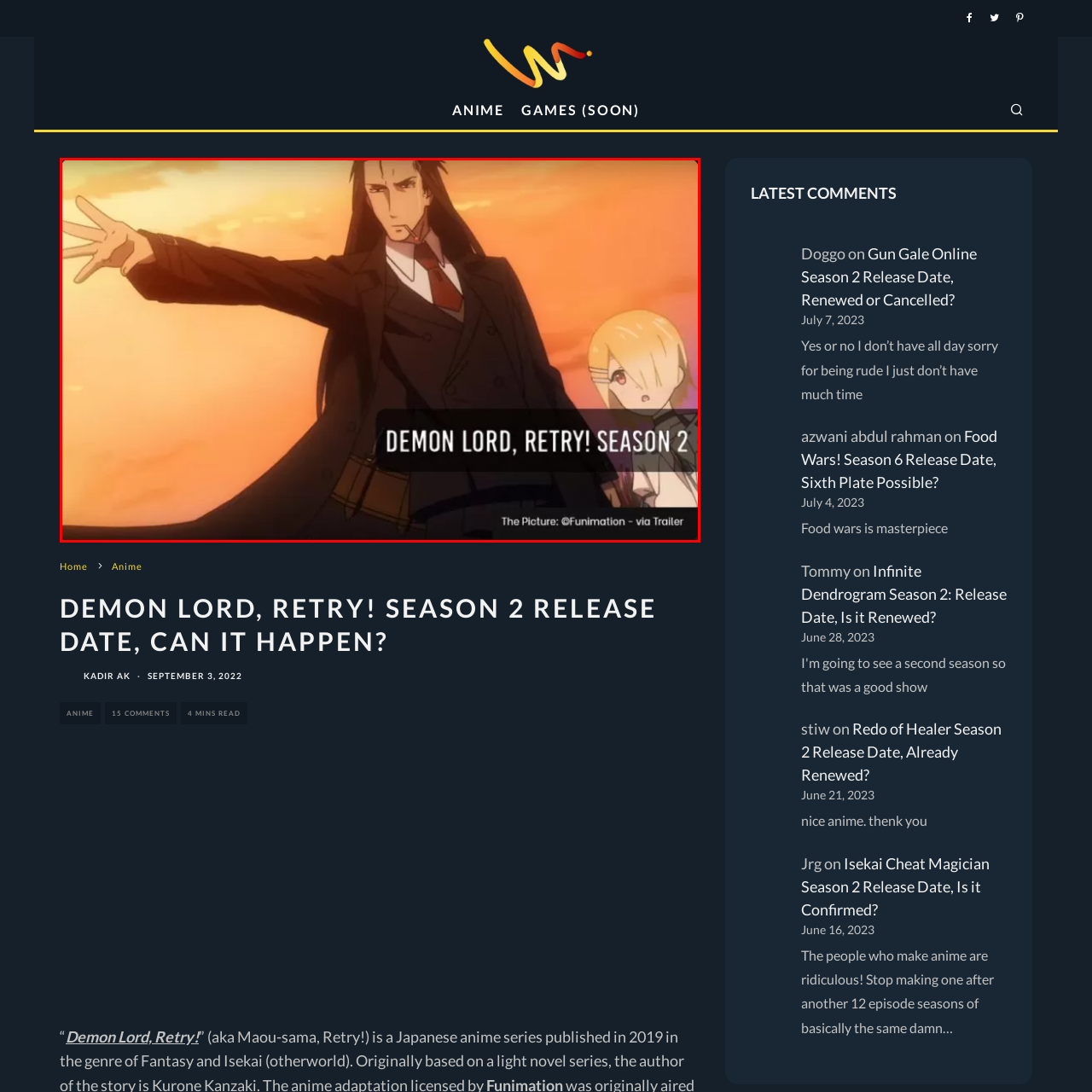Consider the image within the red frame and reply with a brief answer: What is the background of the image?

Vibrant sunset